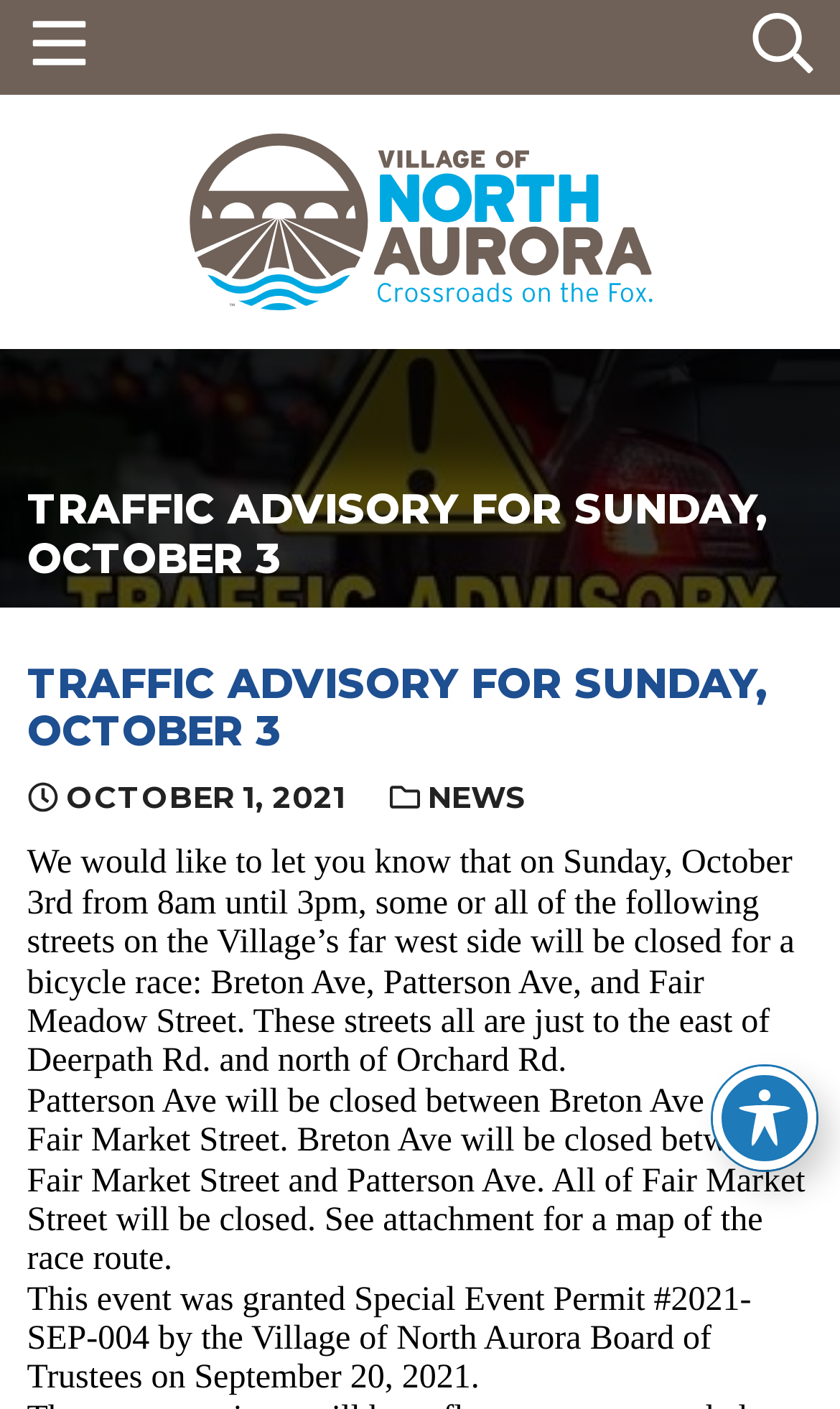Using the information shown in the image, answer the question with as much detail as possible: What is the name of the street that will be closed between Breton Ave and Fair Market Street?

The information about the street closure can be found in the text 'Patterson Ave will be closed between Breton Ave and Fair Market Street...' which is located in the main content area of the webpage.